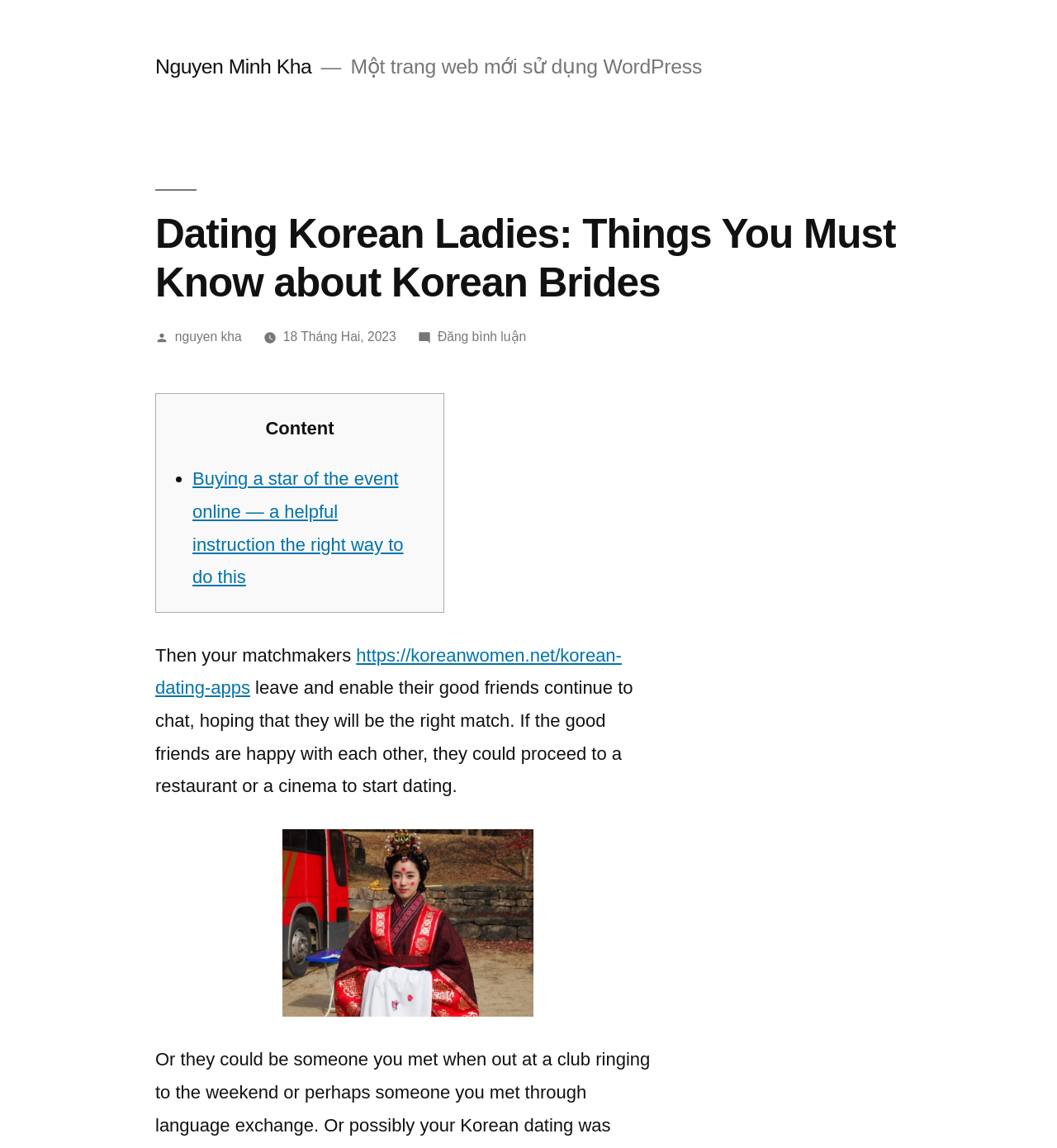Given the content of the image, can you provide a detailed answer to the question?
What is the image about?

The image on the webpage is about Korean brides, as it is labeled as 'korean brides' and is likely an illustration or a photo related to the topic of the article.